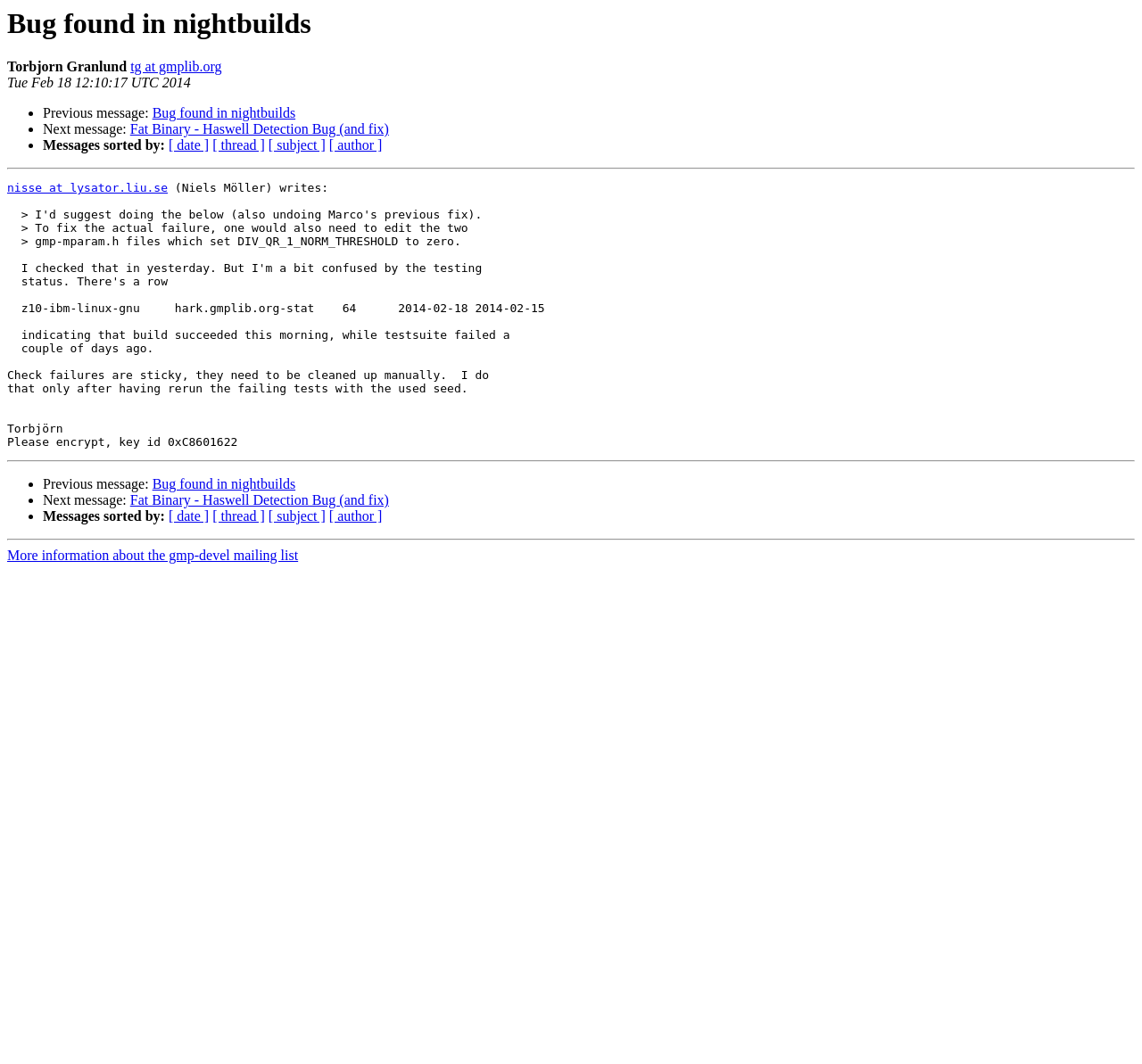Identify the bounding box coordinates for the element you need to click to achieve the following task: "Get more information about the gmp-devel mailing list". Provide the bounding box coordinates as four float numbers between 0 and 1, in the form [left, top, right, bottom].

[0.006, 0.515, 0.261, 0.529]